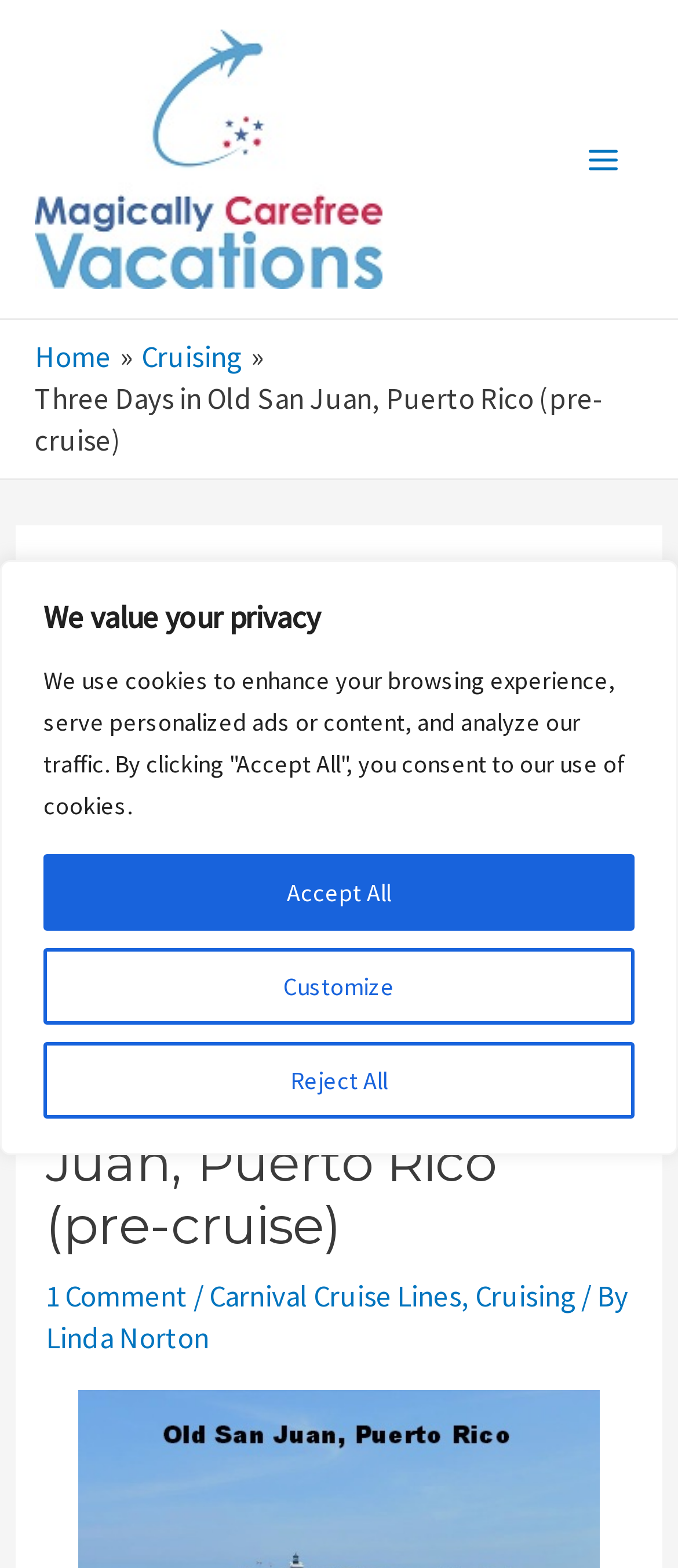Please identify the bounding box coordinates for the region that you need to click to follow this instruction: "View the Carnival Cruise Lines link".

[0.308, 0.814, 0.68, 0.838]